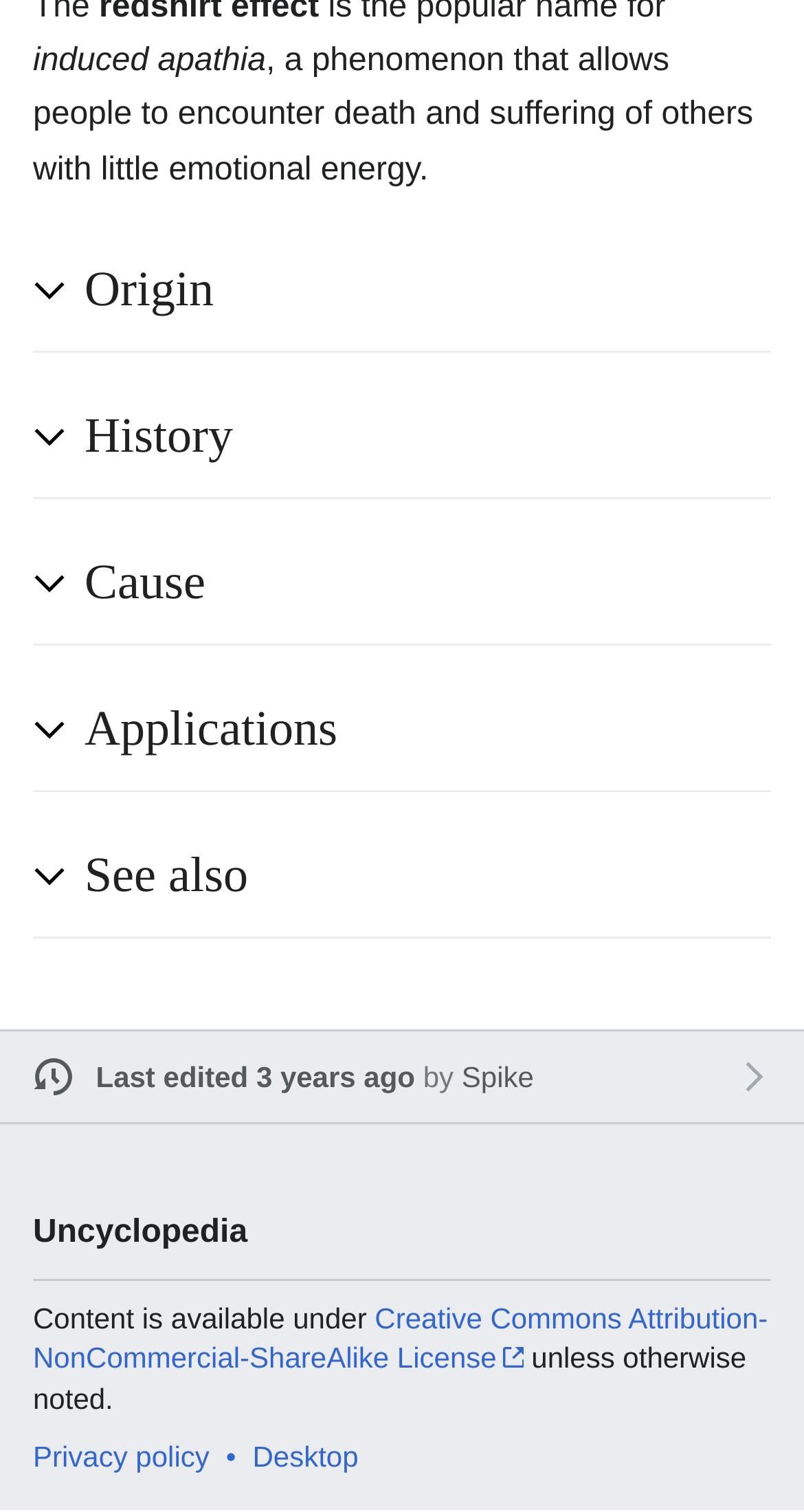For the following element description, predict the bounding box coordinates in the format (top-left x, top-left y, bottom-right x, bottom-right y). All values should be floating point numbers between 0 and 1. Description: Privacy policy

[0.041, 0.953, 0.26, 0.975]